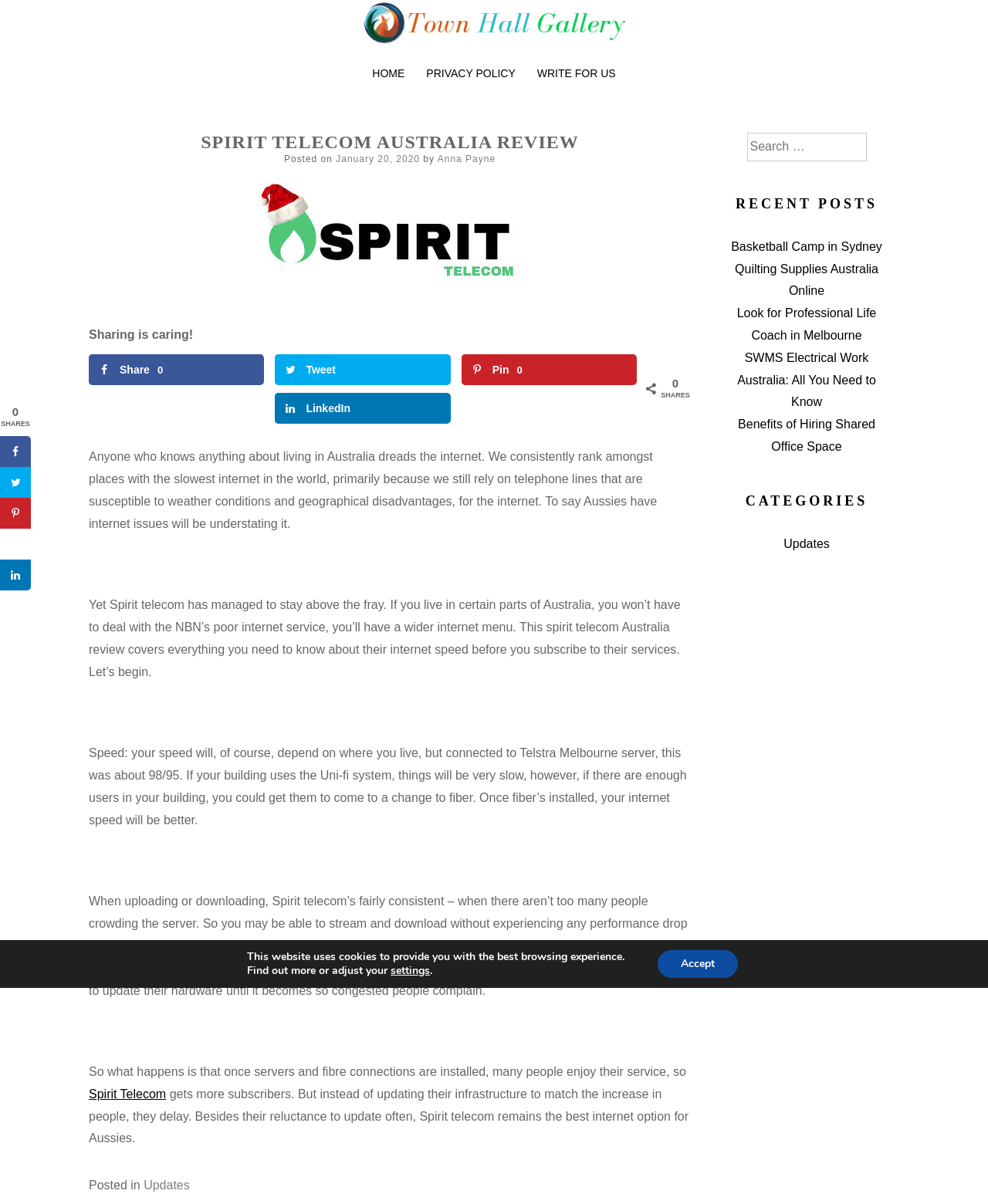Answer the question below using just one word or a short phrase: 
What is the author of the article?

Anna Payne